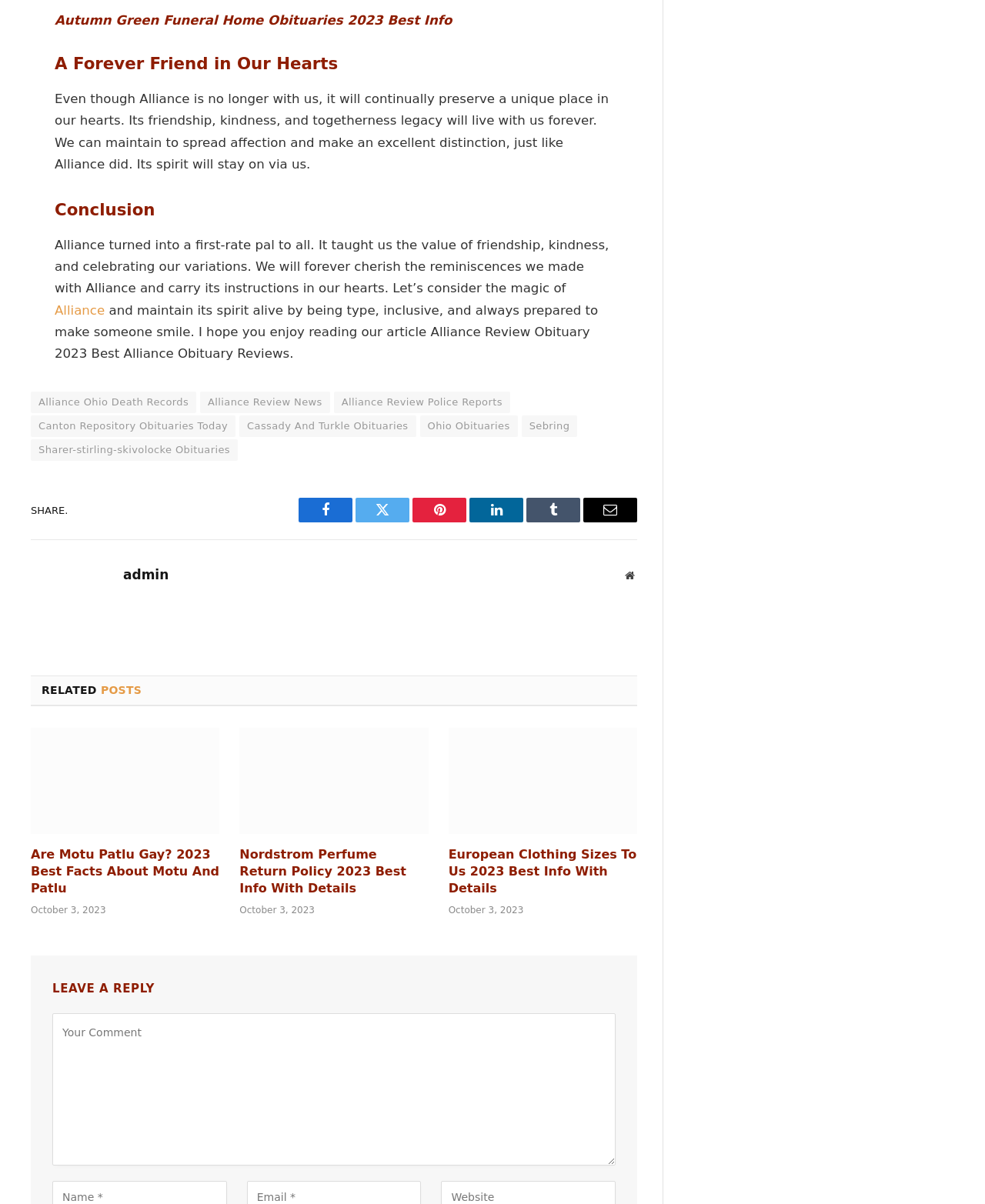Highlight the bounding box coordinates of the element you need to click to perform the following instruction: "Visit the 'Alliance Ohio Death Records' page."

[0.031, 0.325, 0.199, 0.343]